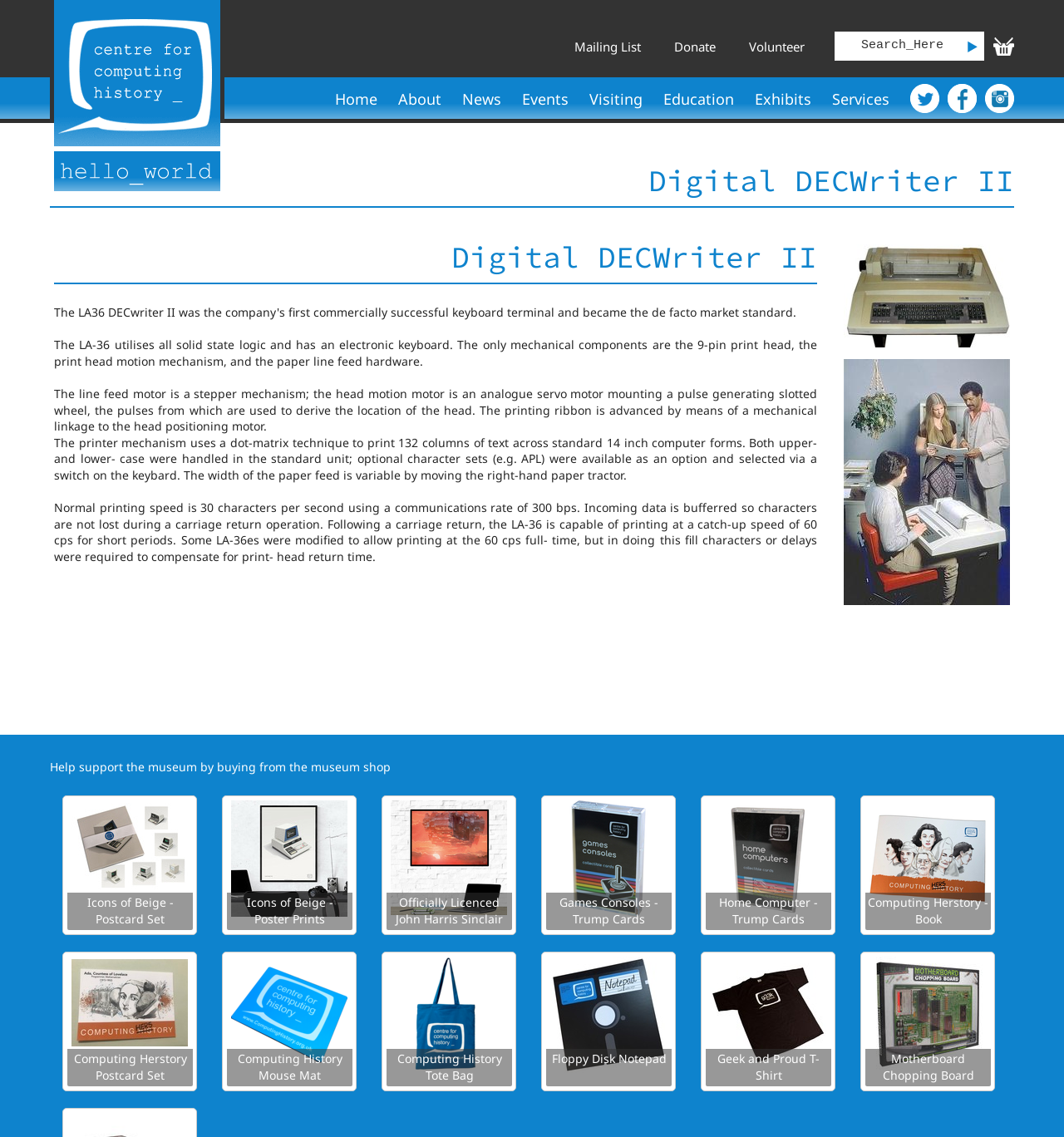Use the information in the screenshot to answer the question comprehensively: What is the purpose of the museum according to the webpage?

I read the text 'Help support the museum by buying from the museum shop' and inferred that the purpose of the museum is to support the museum.